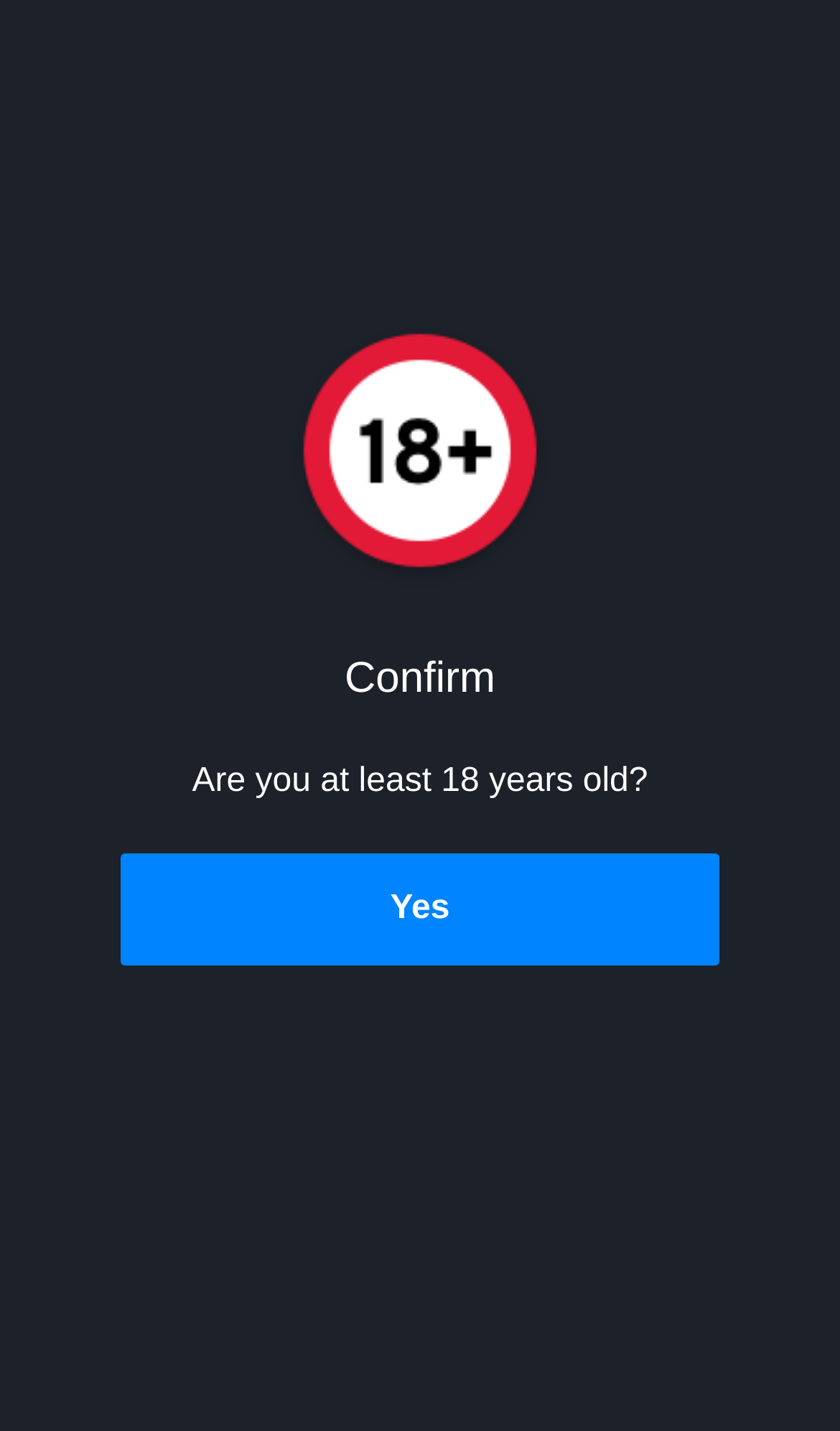How many options are available for age confirmation?
Answer briefly with a single word or phrase based on the image.

One